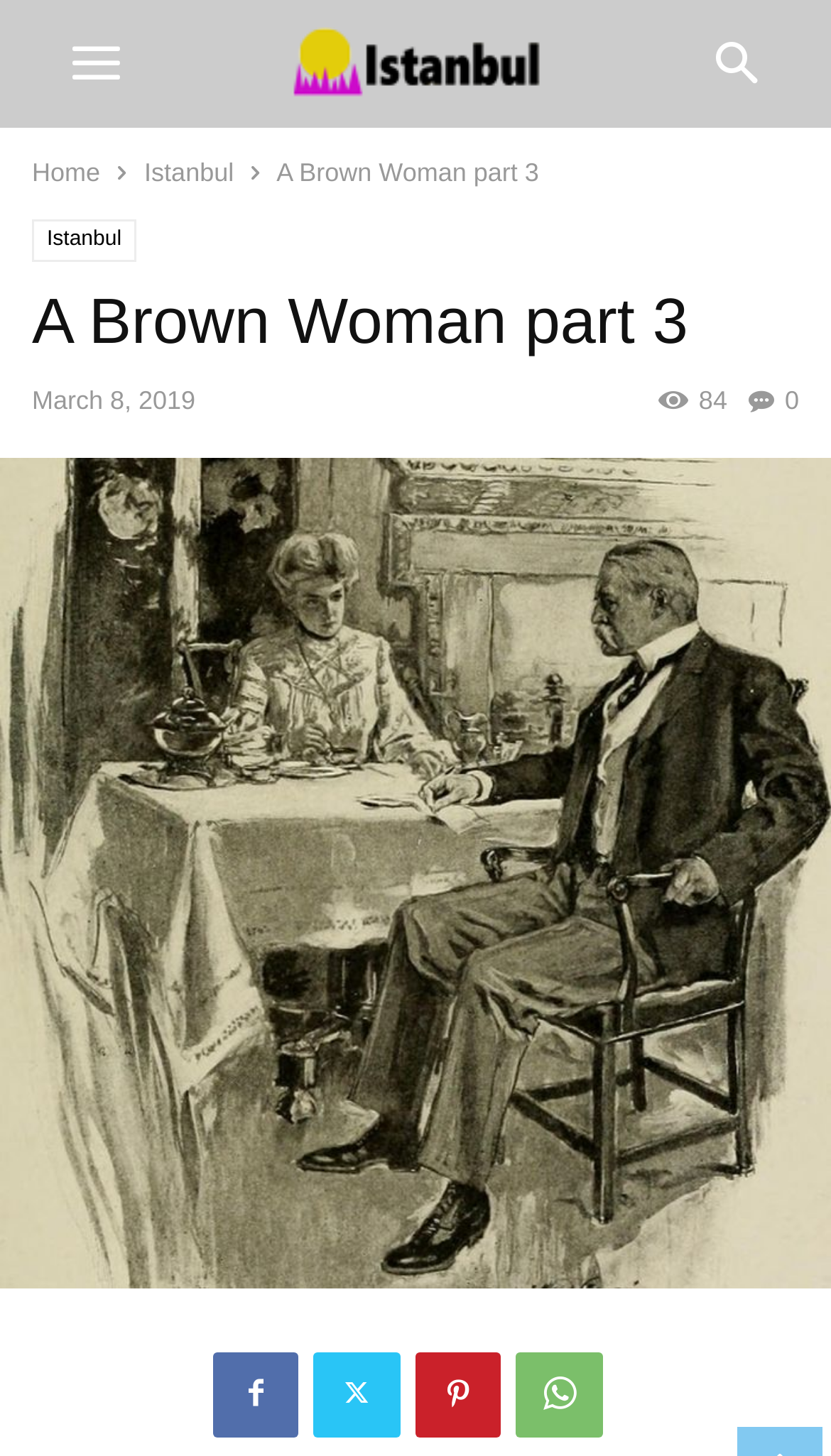What is the name of the article?
Please provide a comprehensive and detailed answer to the question.

The name of the article can be found in the static text element 'A Brown Woman part 3' with bounding box coordinates [0.333, 0.108, 0.649, 0.129]. This element is a direct child of the root element and is likely to be the title of the article.